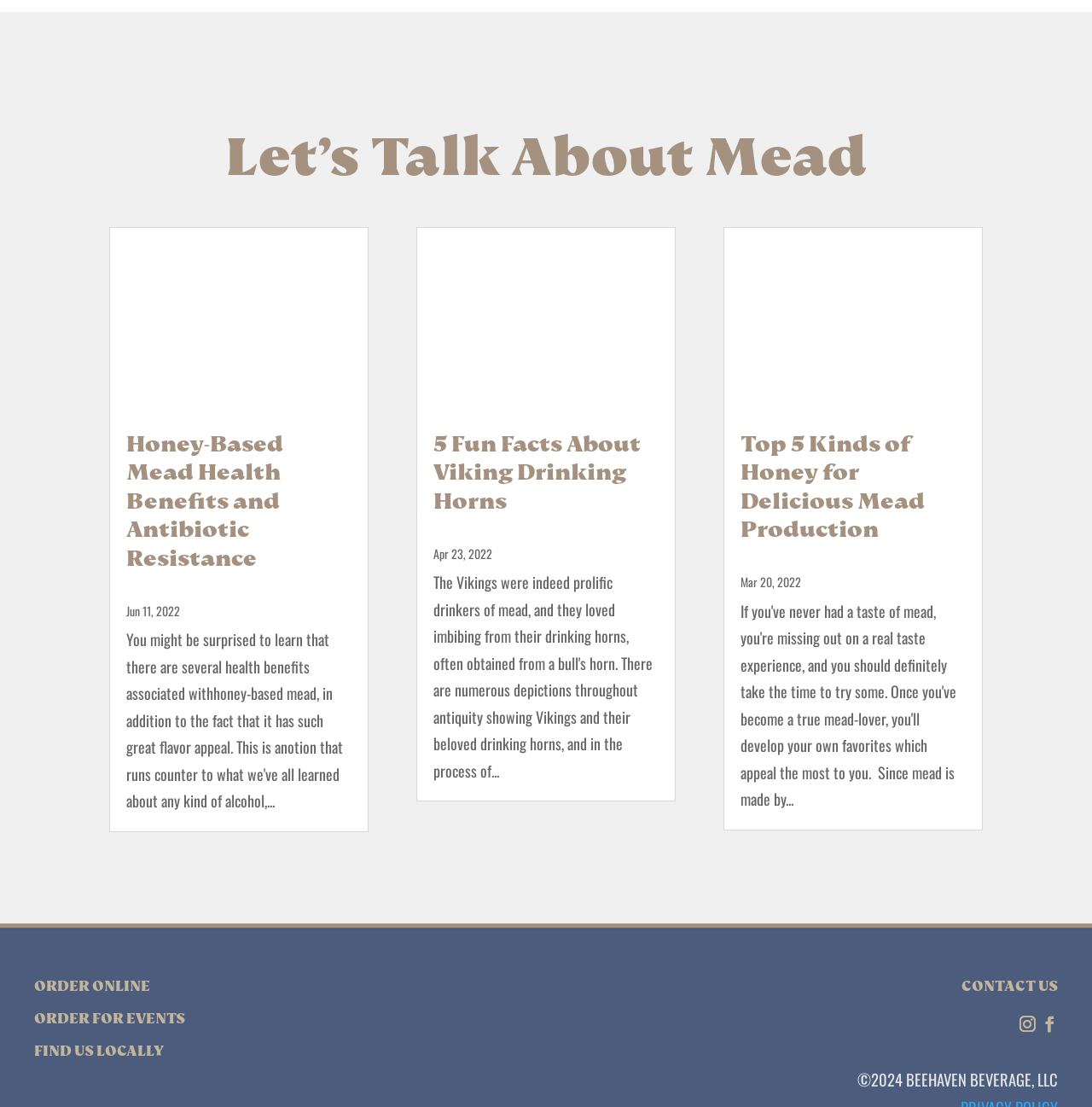Identify the bounding box coordinates of the element that should be clicked to fulfill this task: "Order online". The coordinates should be provided as four float numbers between 0 and 1, i.e., [left, top, right, bottom].

[0.031, 0.882, 0.138, 0.899]